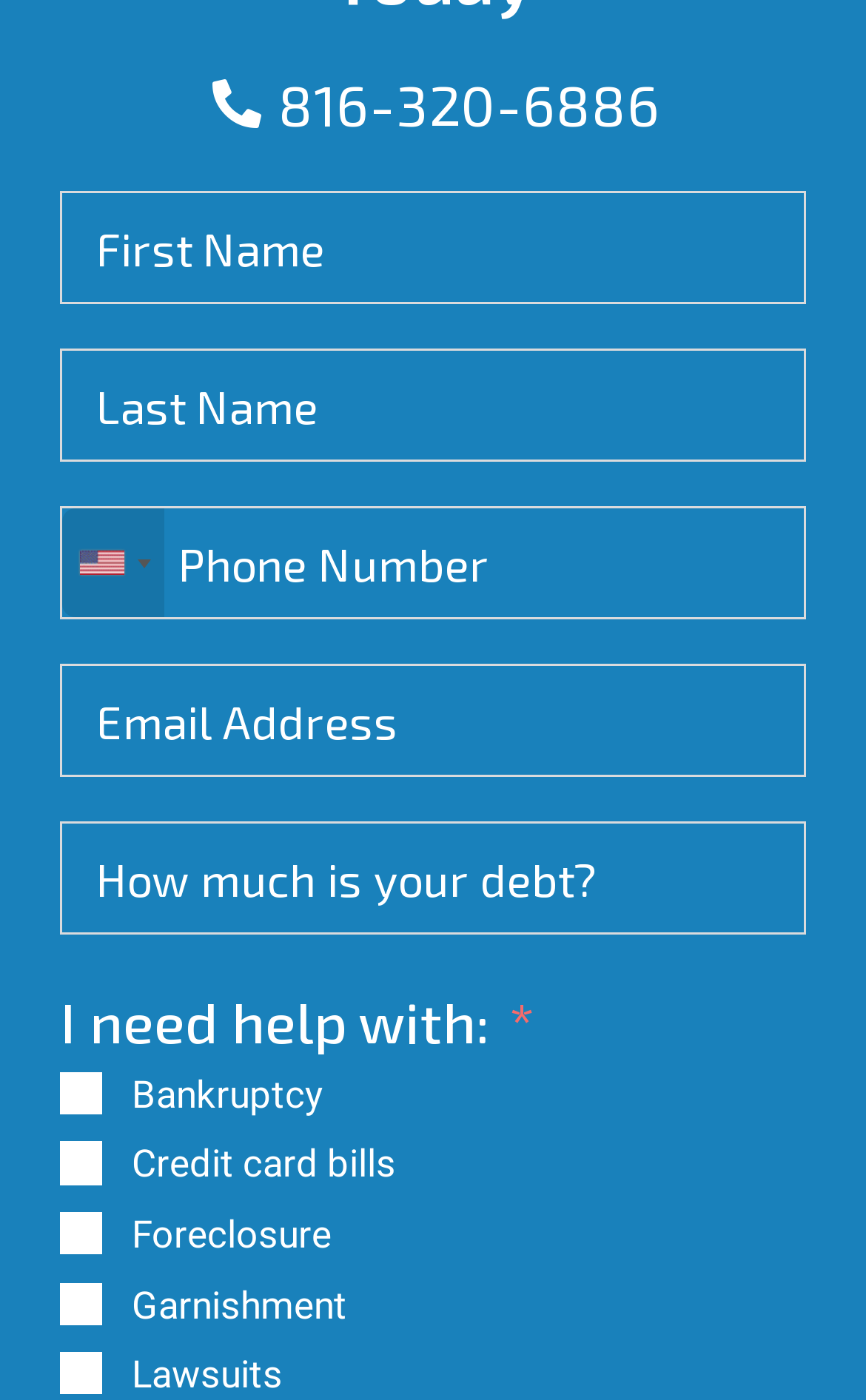Please find the bounding box coordinates of the element that you should click to achieve the following instruction: "Check Bankruptcy". The coordinates should be presented as four float numbers between 0 and 1: [left, top, right, bottom].

[0.07, 0.765, 0.119, 0.796]